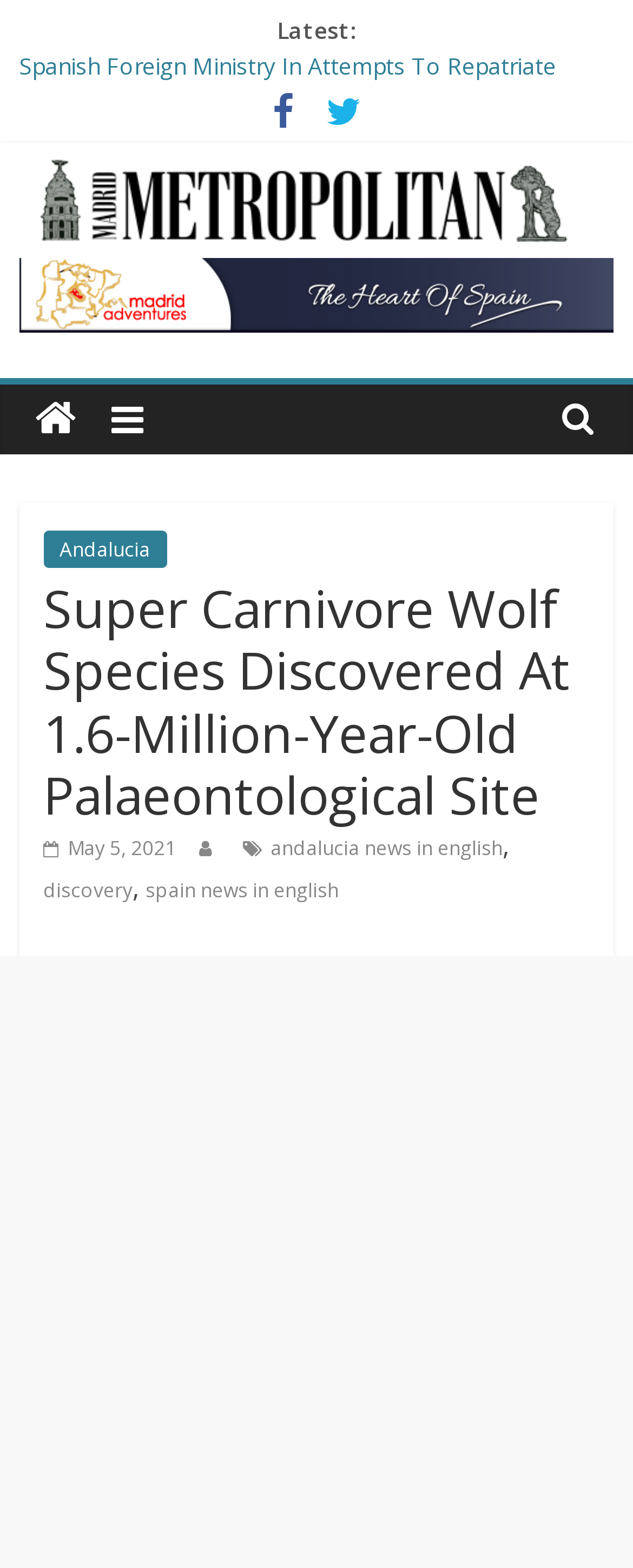Determine the bounding box coordinates of the area to click in order to meet this instruction: "Visit the Madrid Metropolitan website".

[0.03, 0.102, 0.97, 0.124]